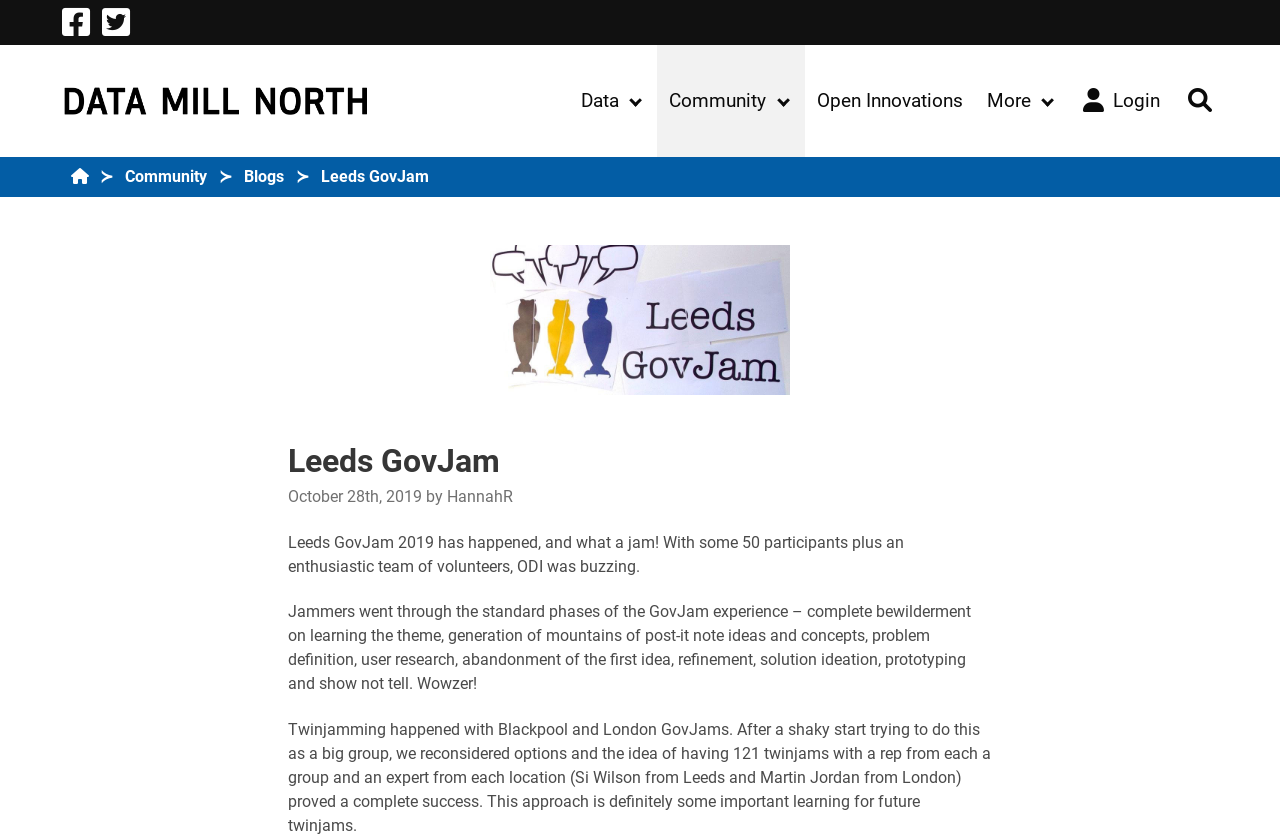What is the theme of the Leeds GovJam event?
Using the information from the image, provide a comprehensive answer to the question.

I did not find any information about the theme of the Leeds GovJam event on this webpage. The text only mentions that participants went through the standard phases of the GovJam experience, but it does not specify the theme.